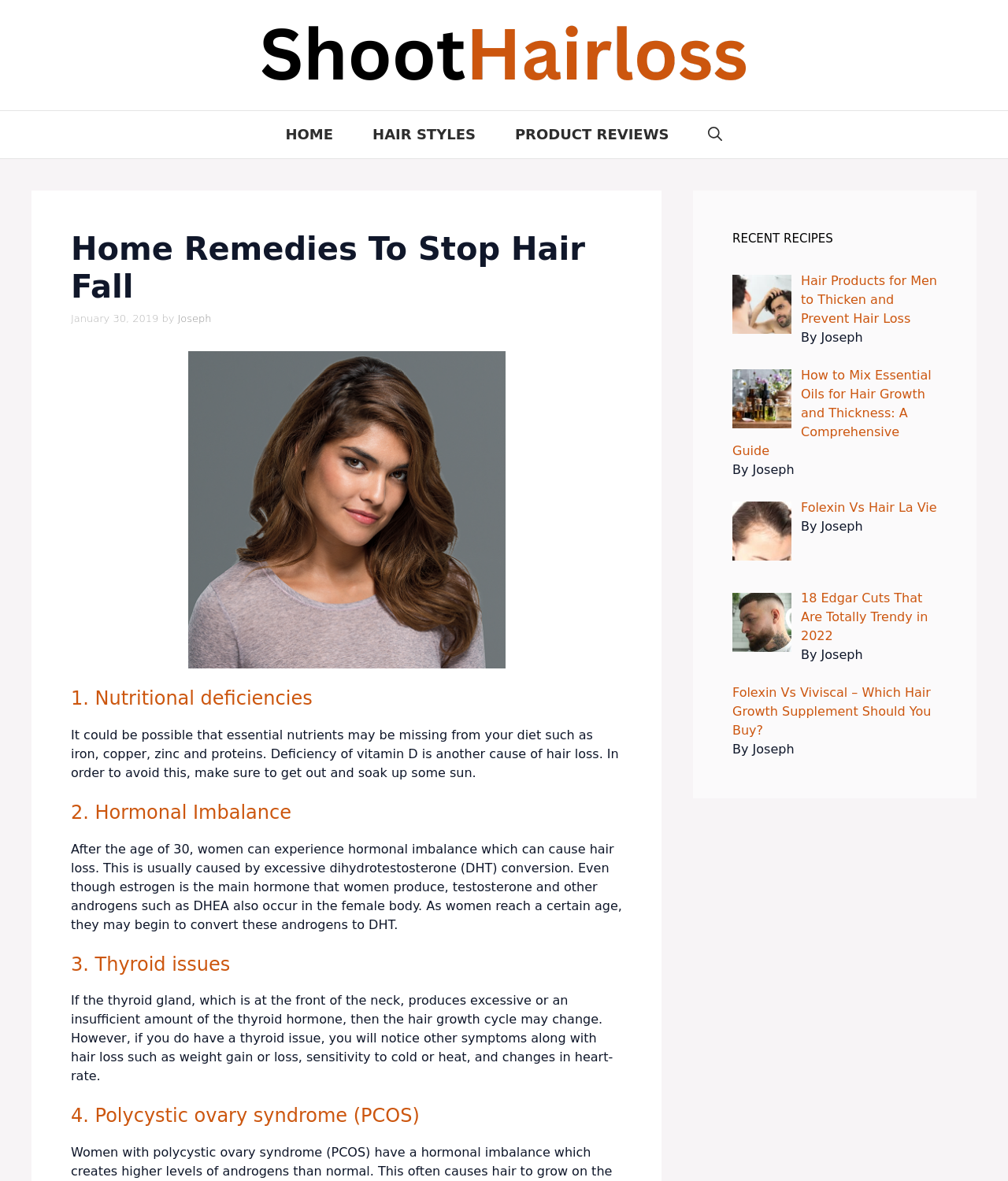What is the date the article was published?
Provide a well-explained and detailed answer to the question.

The date the article was published can be found below the title 'Home Remedies To Stop Hair Fall'. It says 'January 30, 2019', indicating that the article was published on this date.